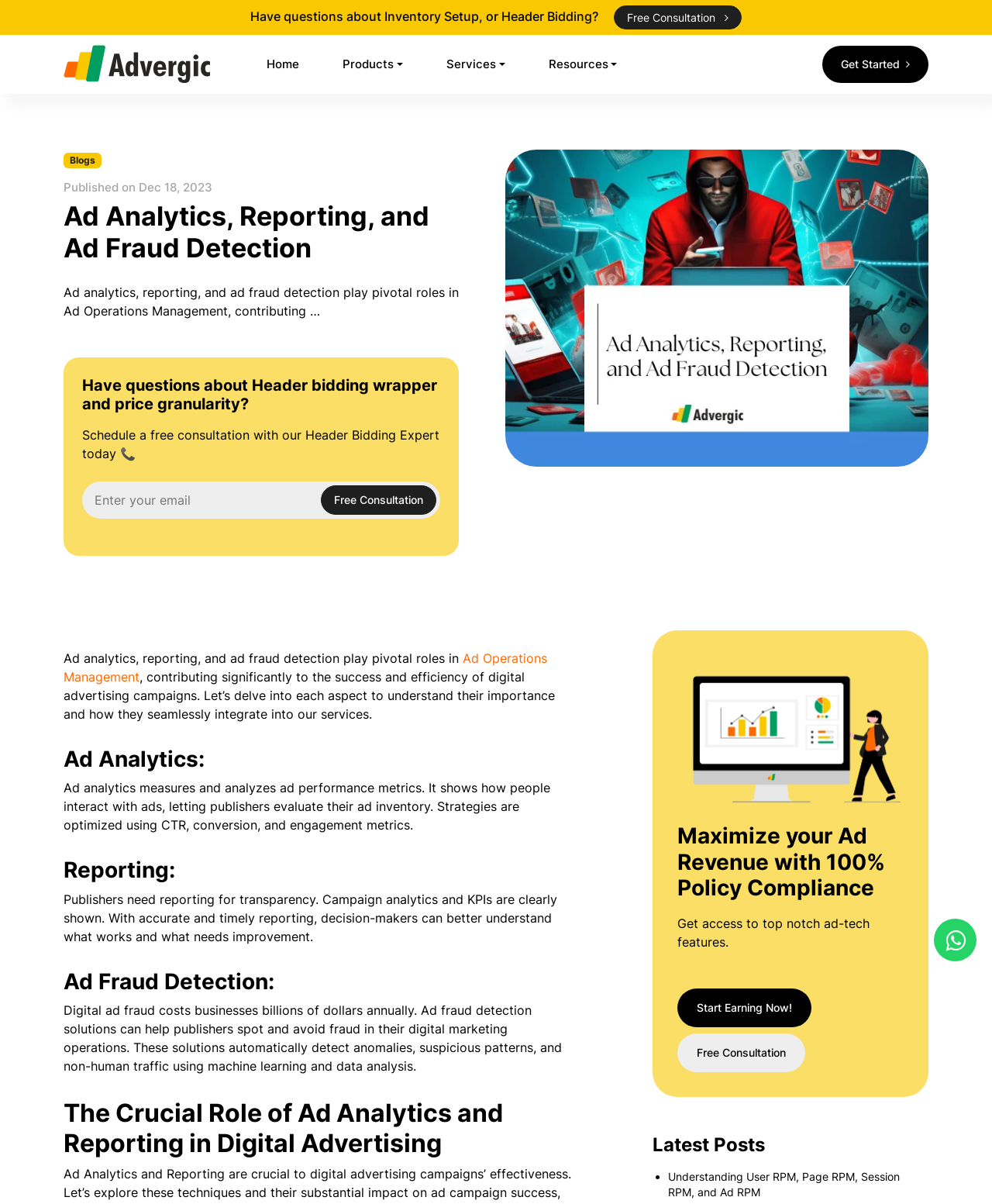Determine the bounding box coordinates of the region that needs to be clicked to achieve the task: "Click the 'Get Started' button".

[0.829, 0.038, 0.936, 0.069]